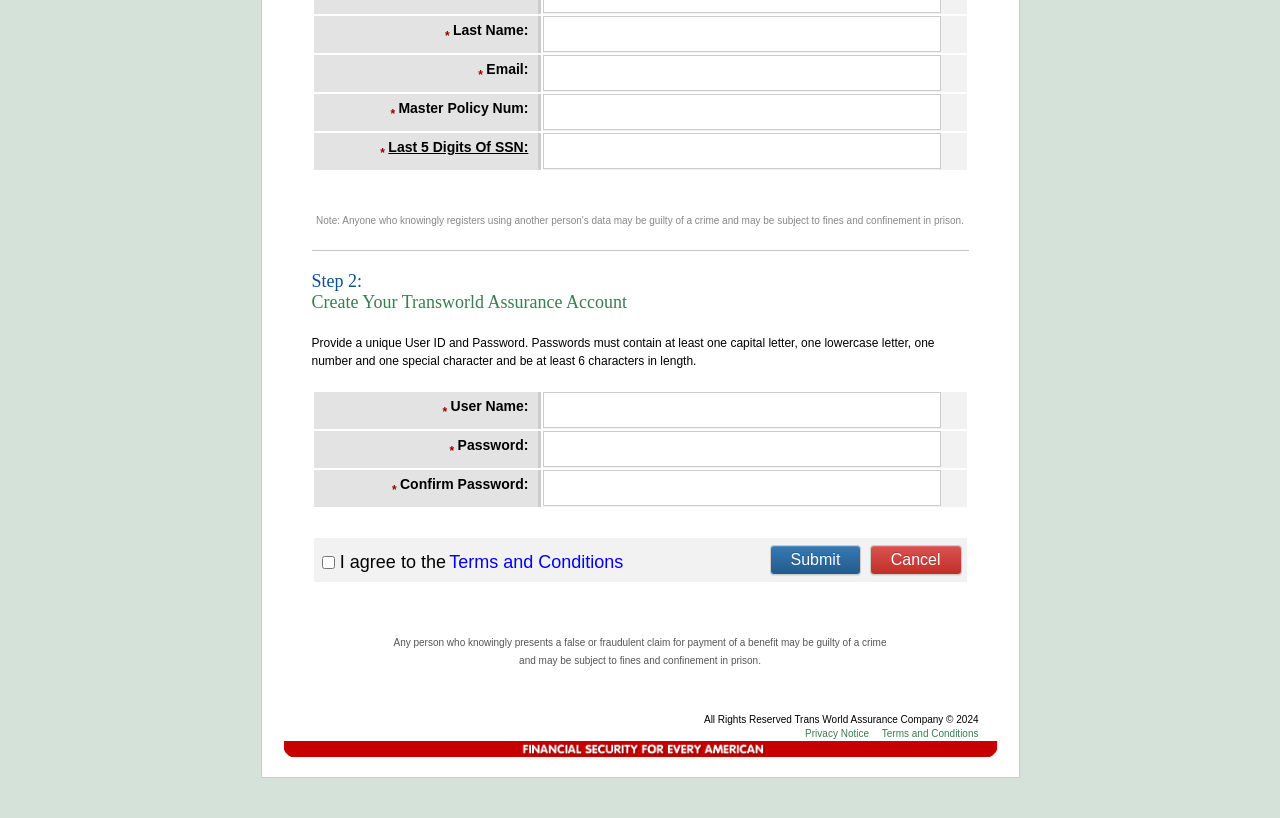Identify the coordinates of the bounding box for the element described below: "Privacy Notice". Return the coordinates as four float numbers between 0 and 1: [left, top, right, bottom].

[0.621, 0.89, 0.679, 0.903]